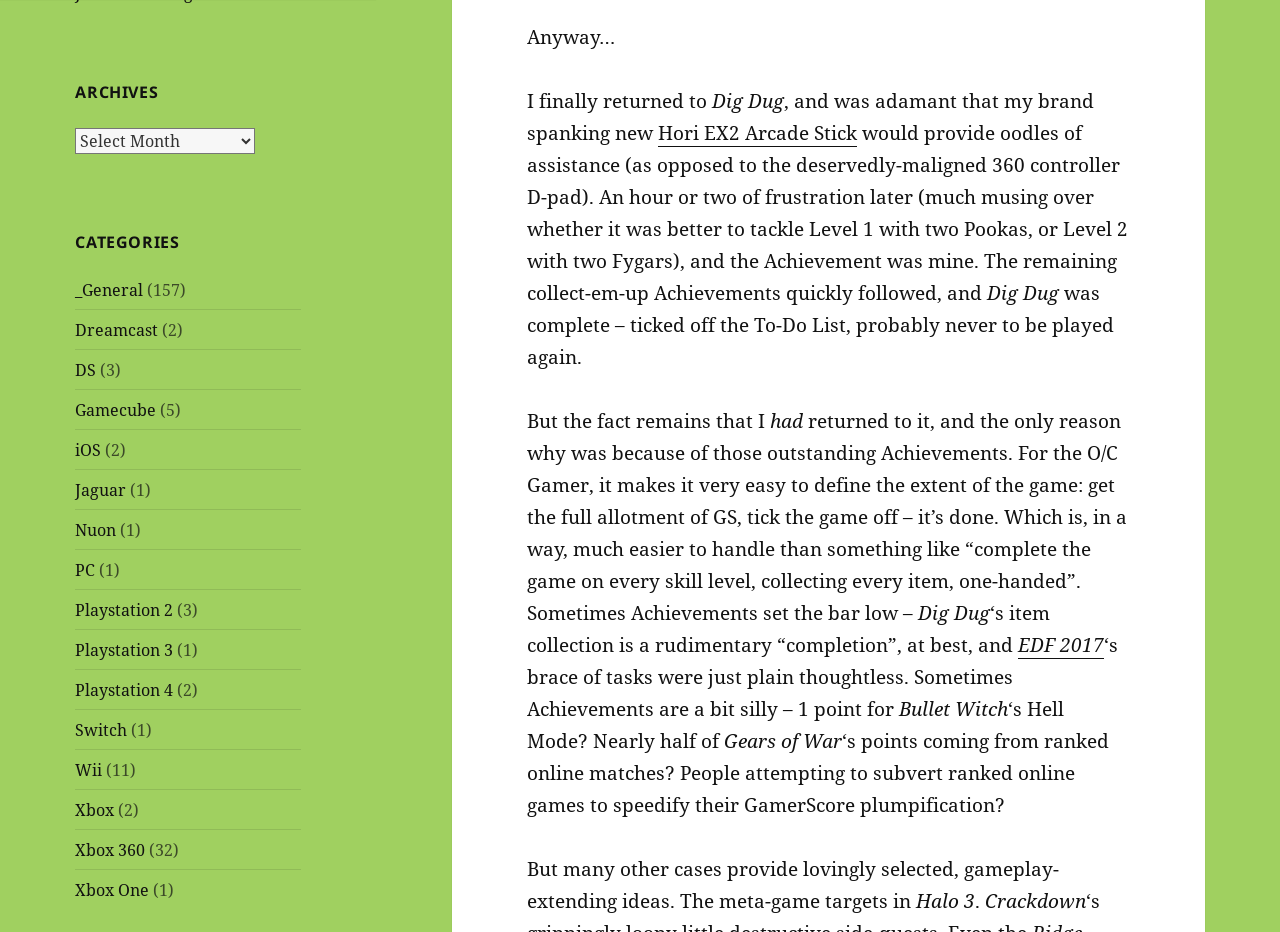Using the description: "Hori EX2 Arcade Stick", identify the bounding box of the corresponding UI element in the screenshot.

[0.514, 0.129, 0.67, 0.158]